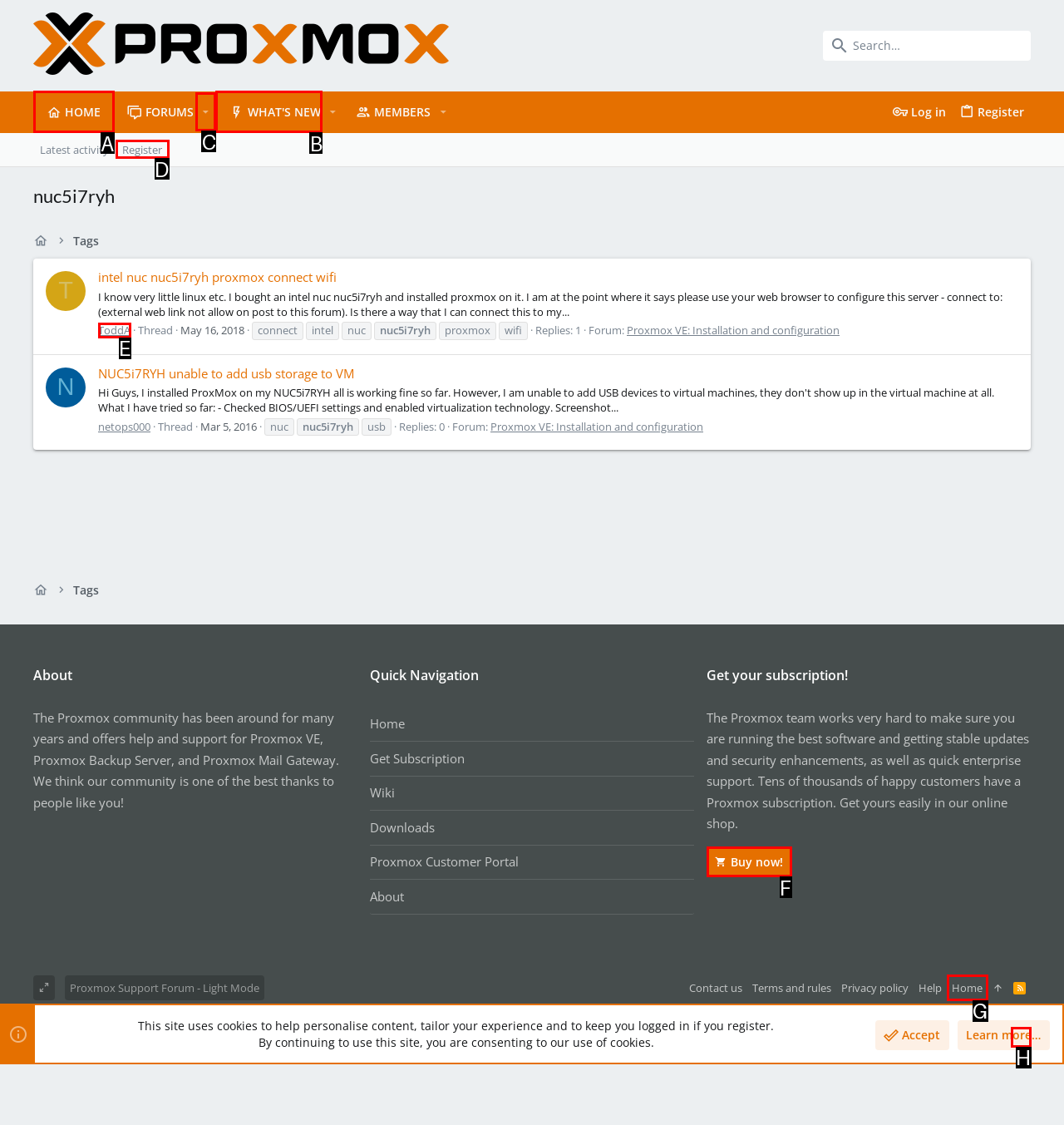Which HTML element matches the description: What's new the best? Answer directly with the letter of the chosen option.

B